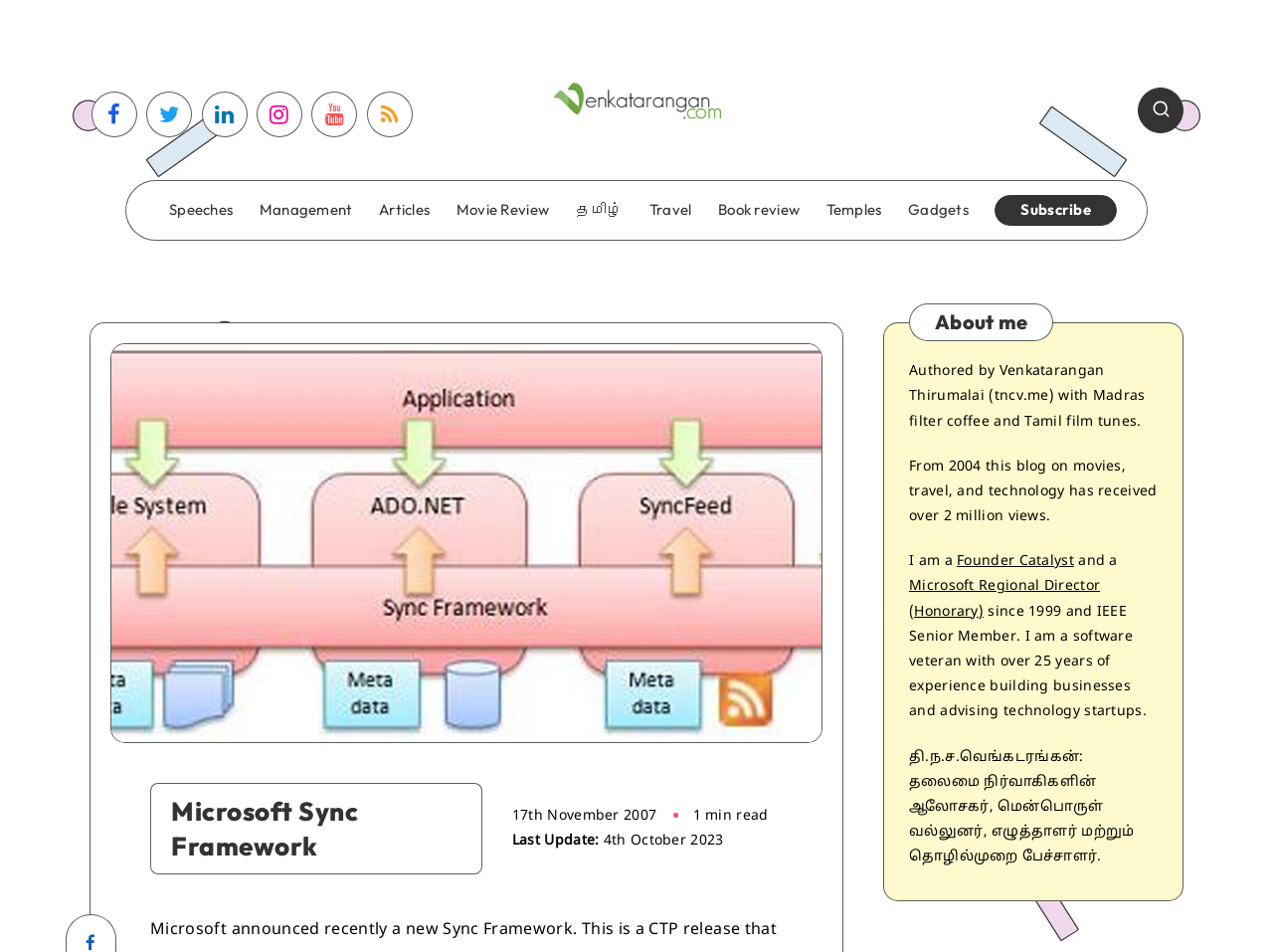Can you identify the bounding box coordinates of the clickable region needed to carry out this instruction: 'Learn more about Founder Catalyst'? The coordinates should be four float numbers within the range of 0 to 1, stated as [left, top, right, bottom].

[0.752, 0.581, 0.844, 0.599]